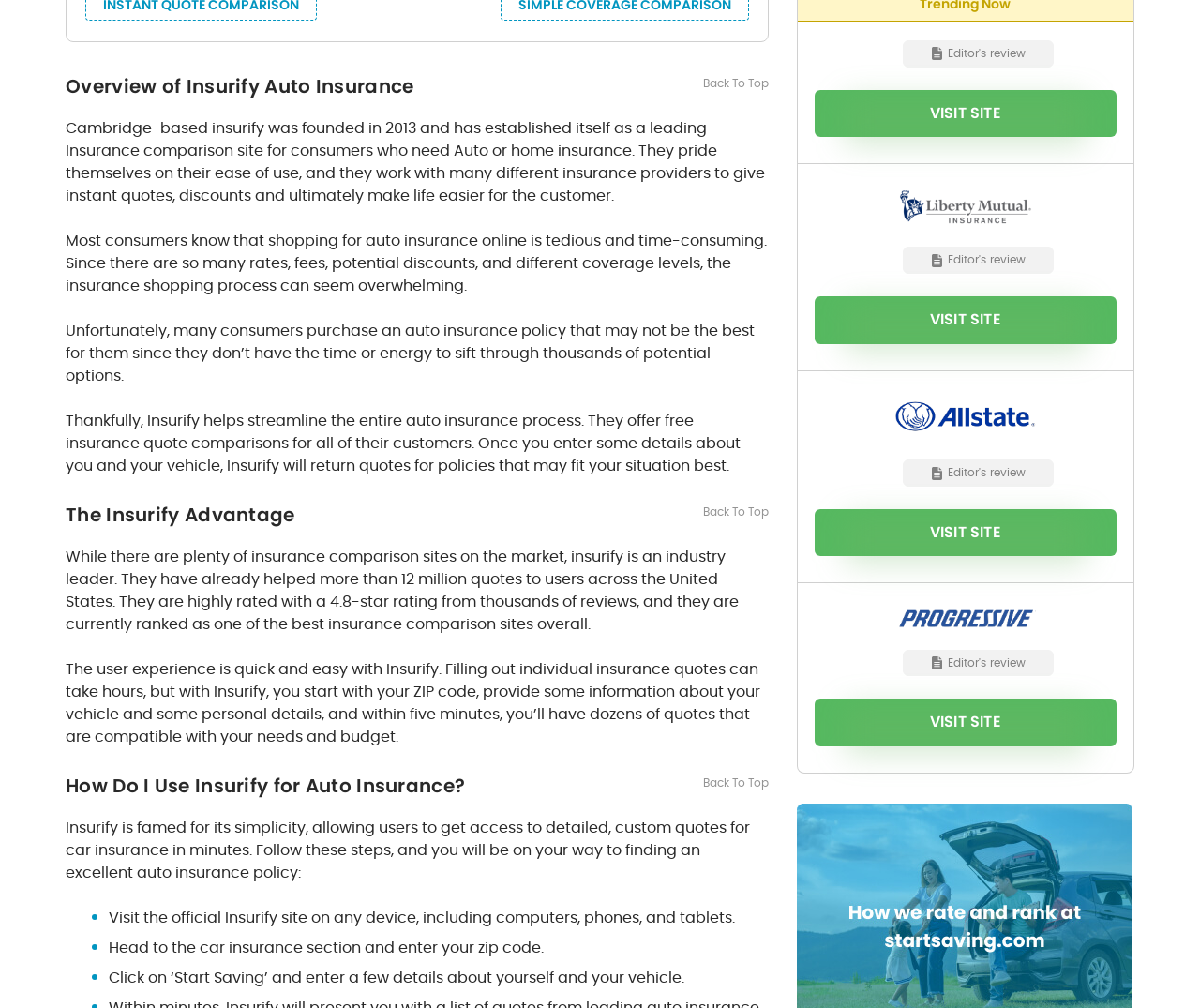Return the bounding box coordinates of the UI element that corresponds to this description: "alt="LibertyMutual_logo"". The coordinates must be given as four float numbers in the range of 0 and 1, [left, top, right, bottom].

[0.746, 0.185, 0.863, 0.226]